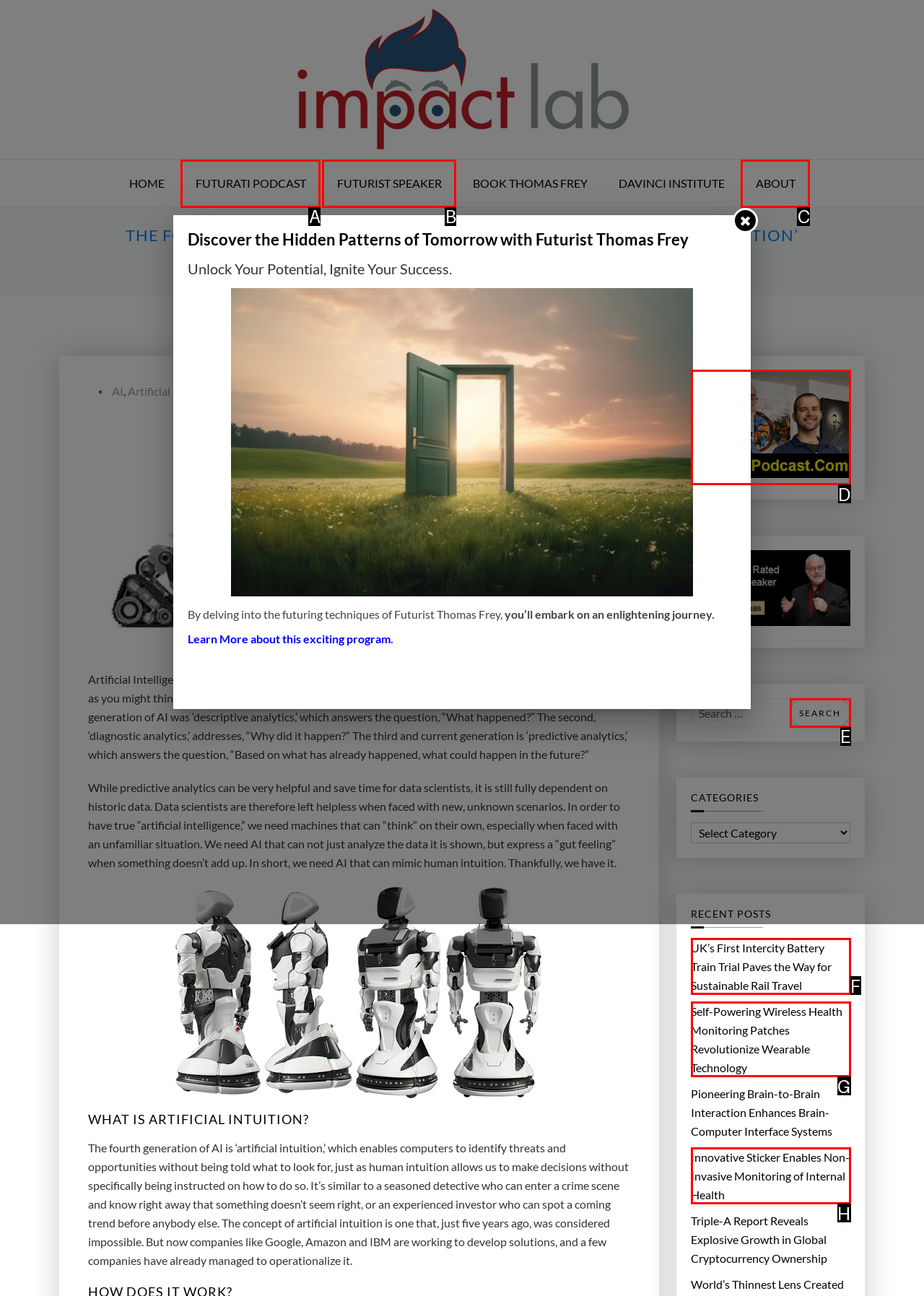Select the HTML element that best fits the description: Futurati Podcast
Respond with the letter of the correct option from the choices given.

A